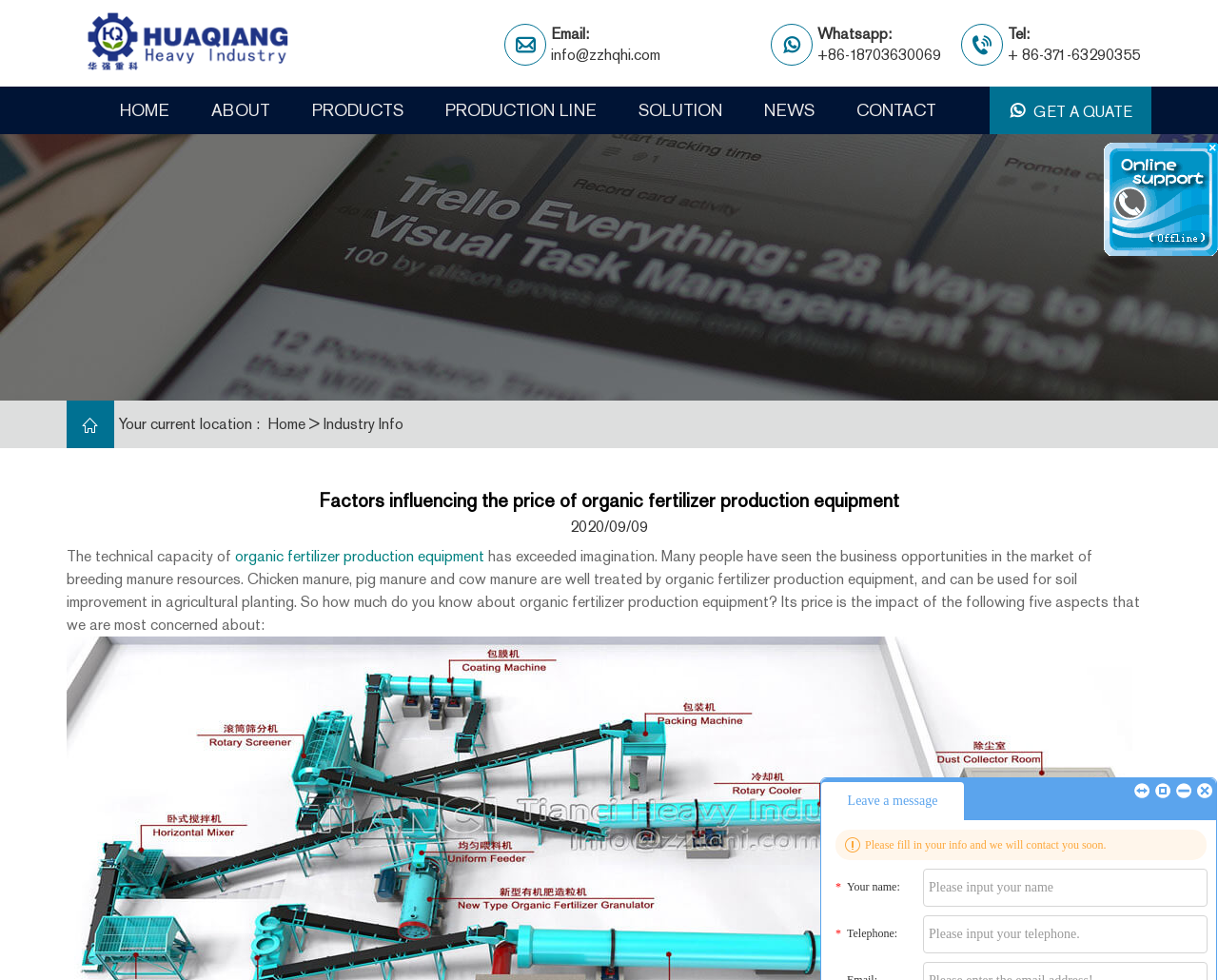Identify the bounding box coordinates for the element you need to click to achieve the following task: "Read about organic fertilizer production equipment". The coordinates must be four float values ranging from 0 to 1, formatted as [left, top, right, bottom].

[0.193, 0.558, 0.398, 0.577]